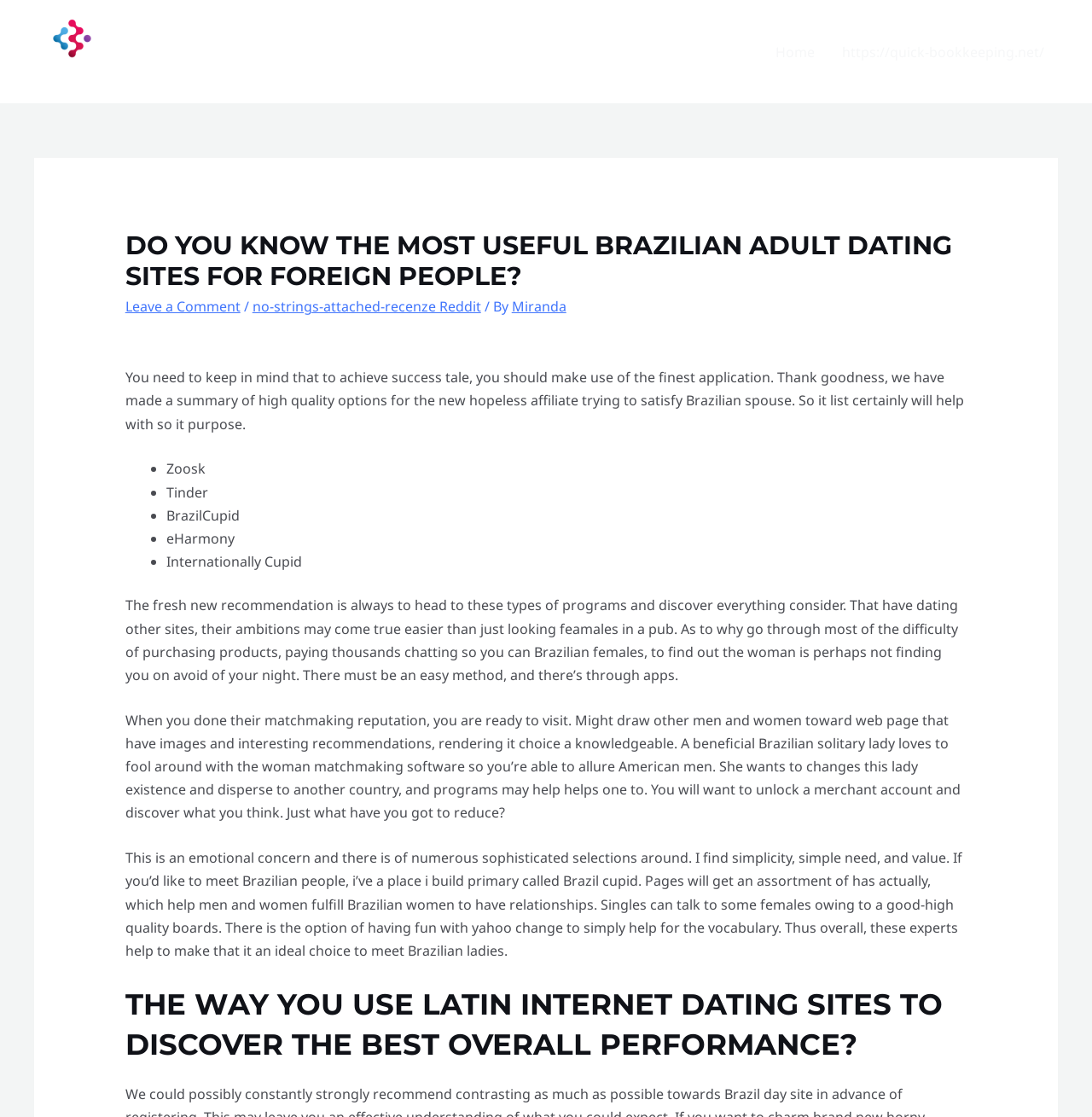Answer the question in a single word or phrase:
What is the purpose of using dating apps?

To achieve success tale